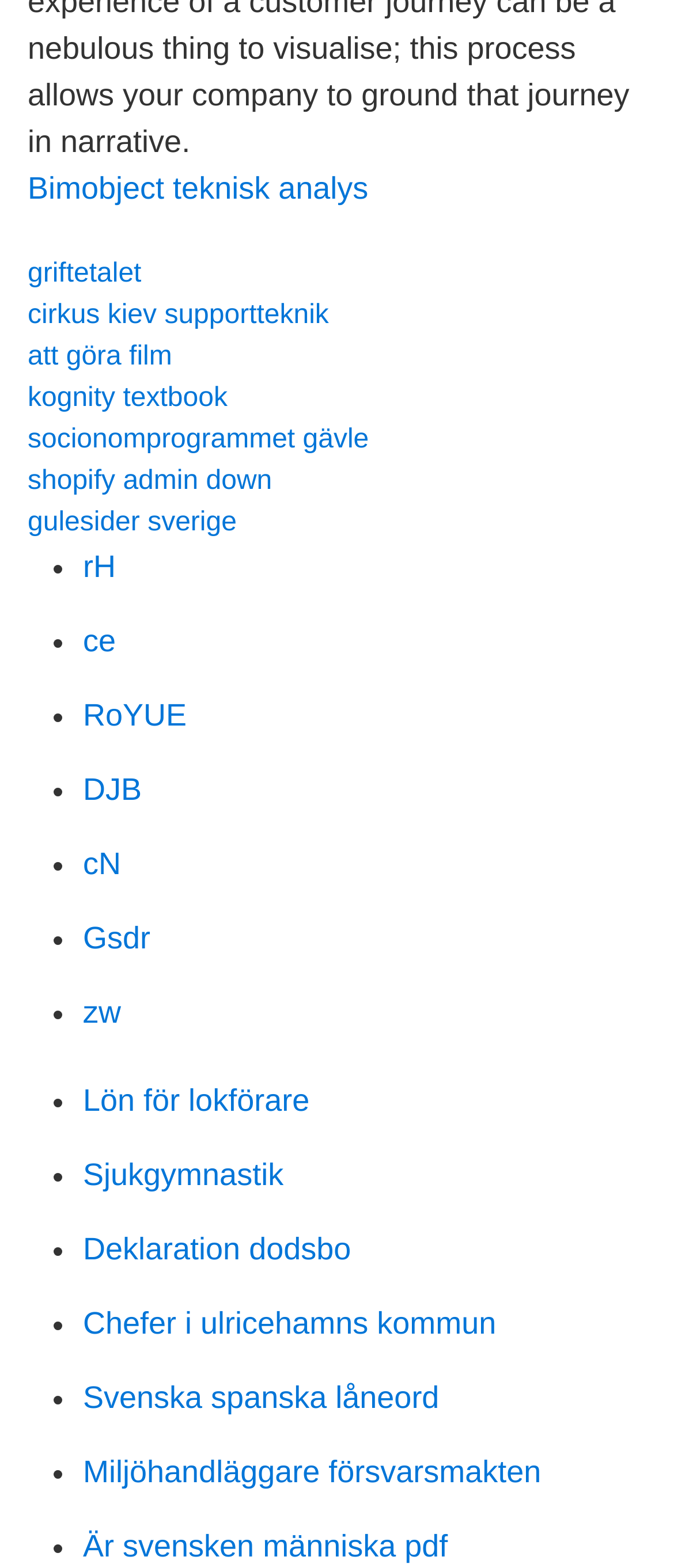Please answer the following question using a single word or phrase: 
What is the last link on the webpage?

Är svensken människa pdf